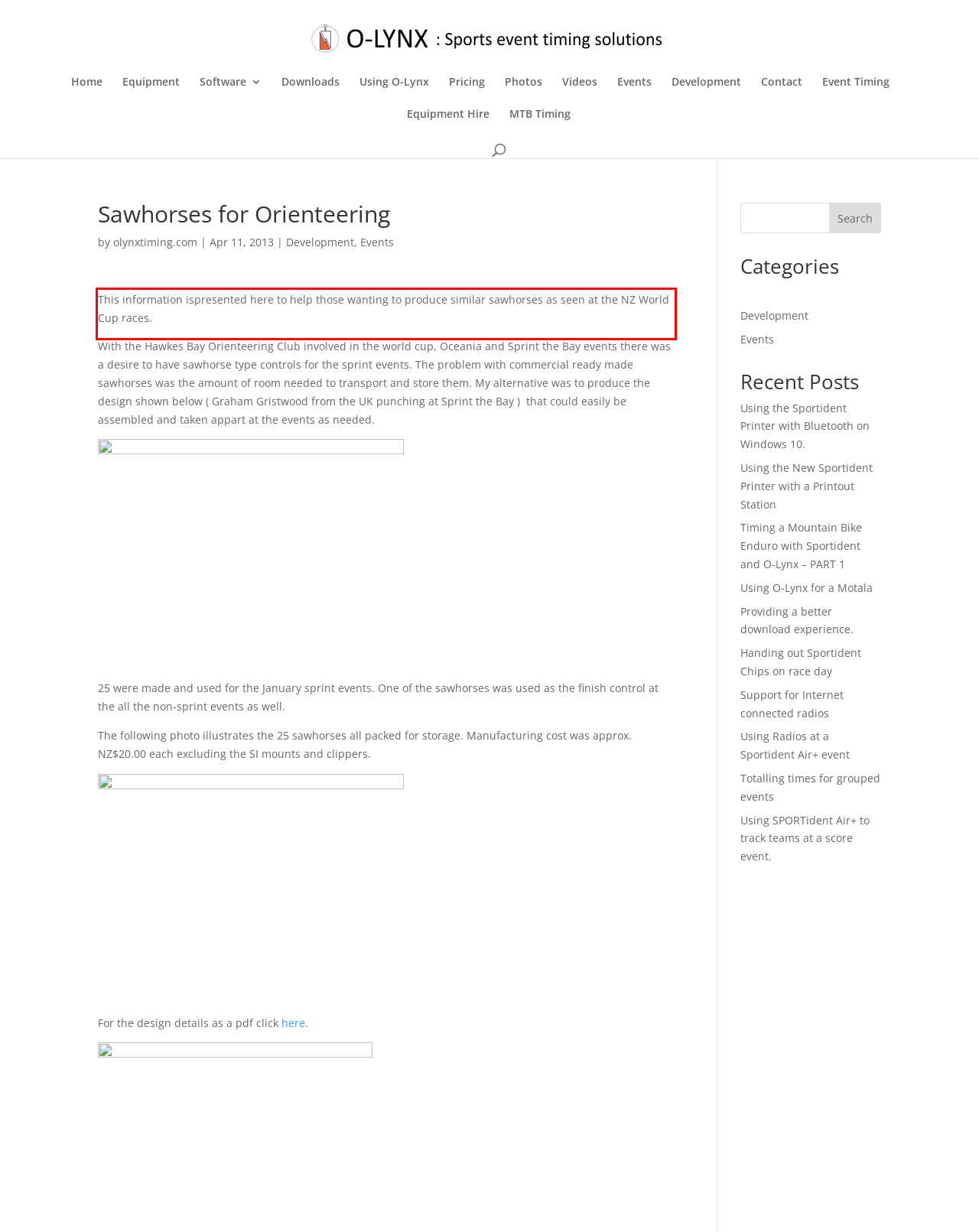Perform OCR on the text inside the red-bordered box in the provided screenshot and output the content.

This information ispresented here to help those wanting to produce similar sawhorses as seen at the NZ World Cup races.